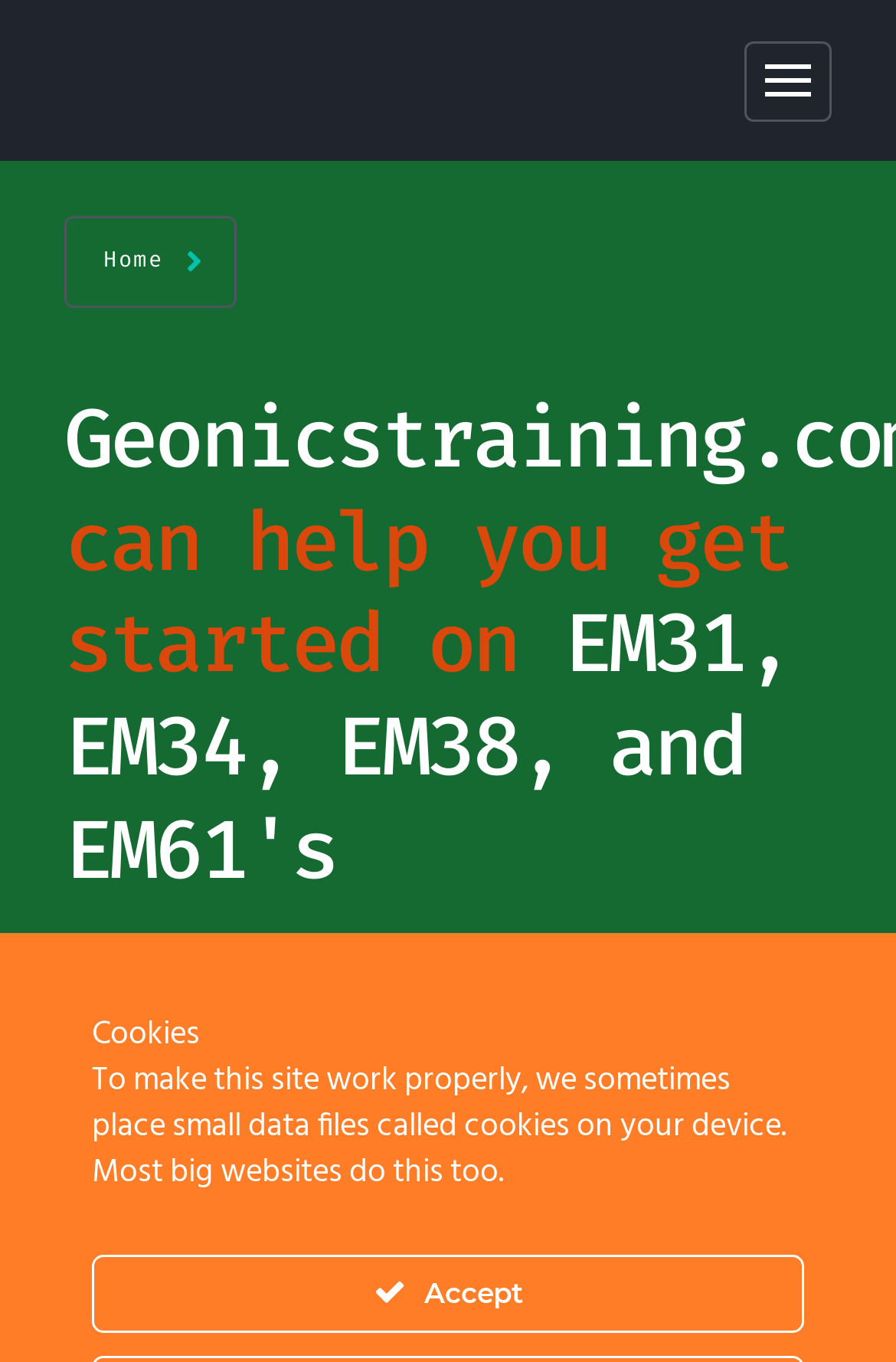What is the purpose of the website?
Respond to the question with a single word or phrase according to the image.

Training and support